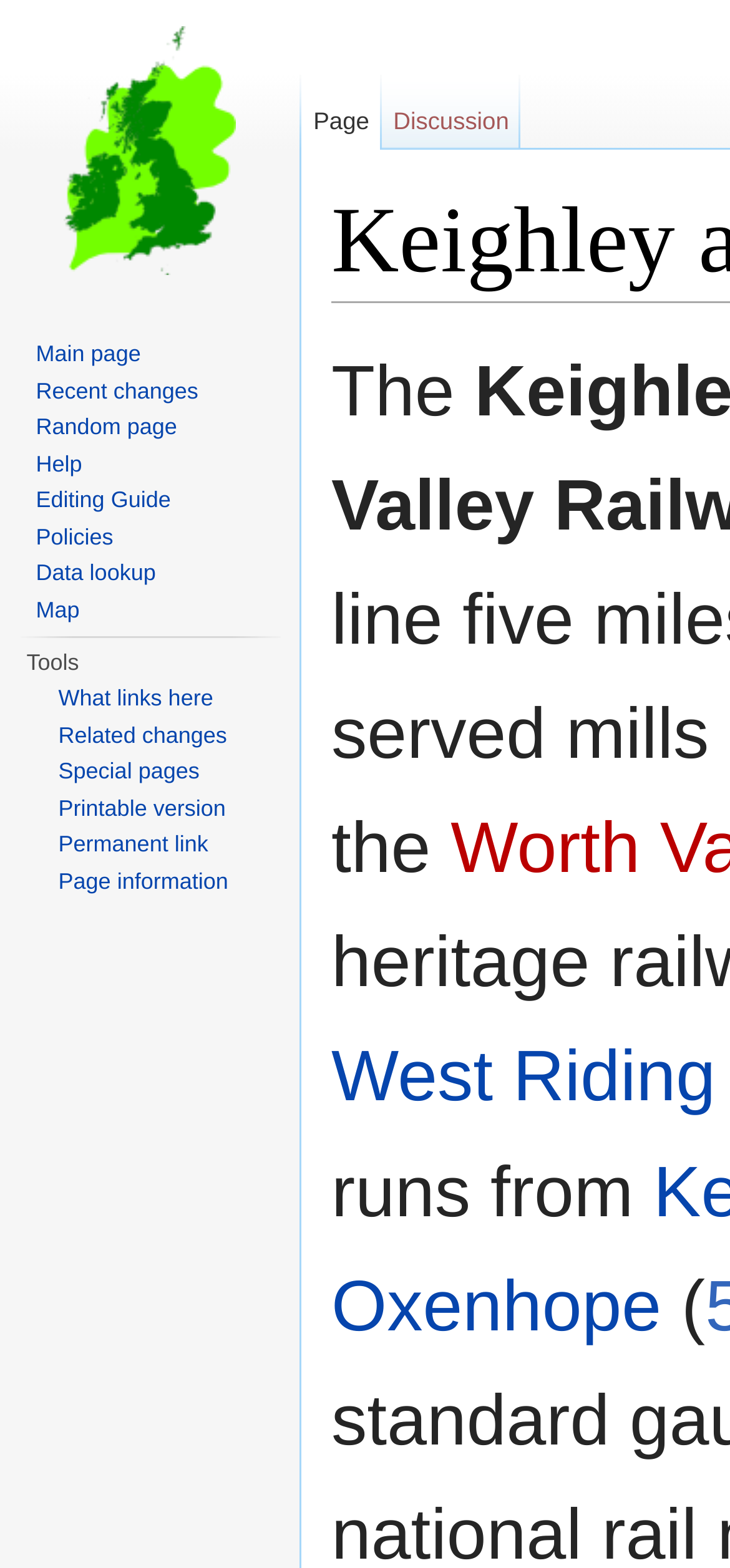Provide the text content of the webpage's main heading.

Keighley and Worth Valley Railway